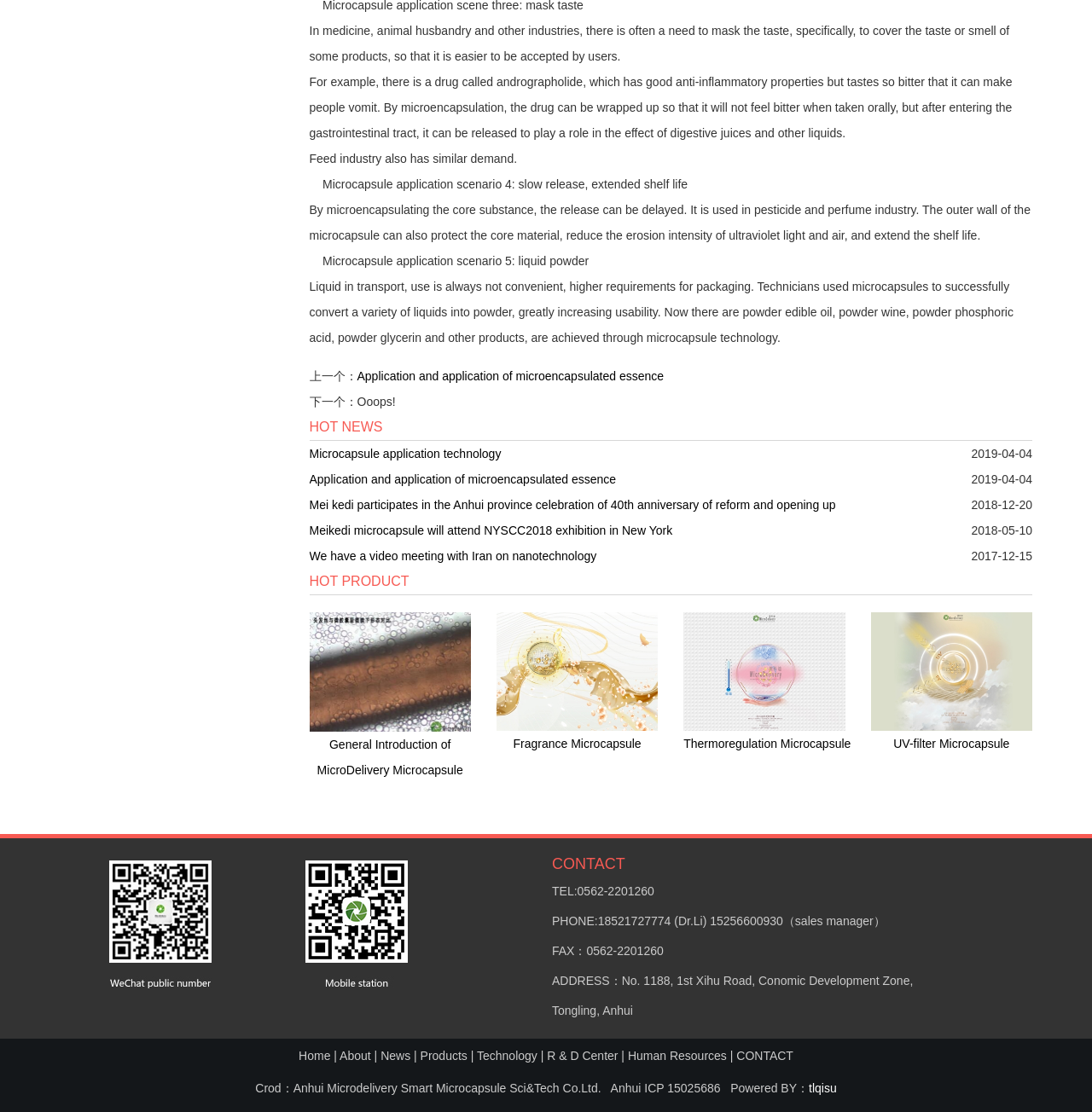What is the result of microcapsule technology in the transportation of liquids?
Refer to the screenshot and answer in one word or phrase.

Conversion to powder